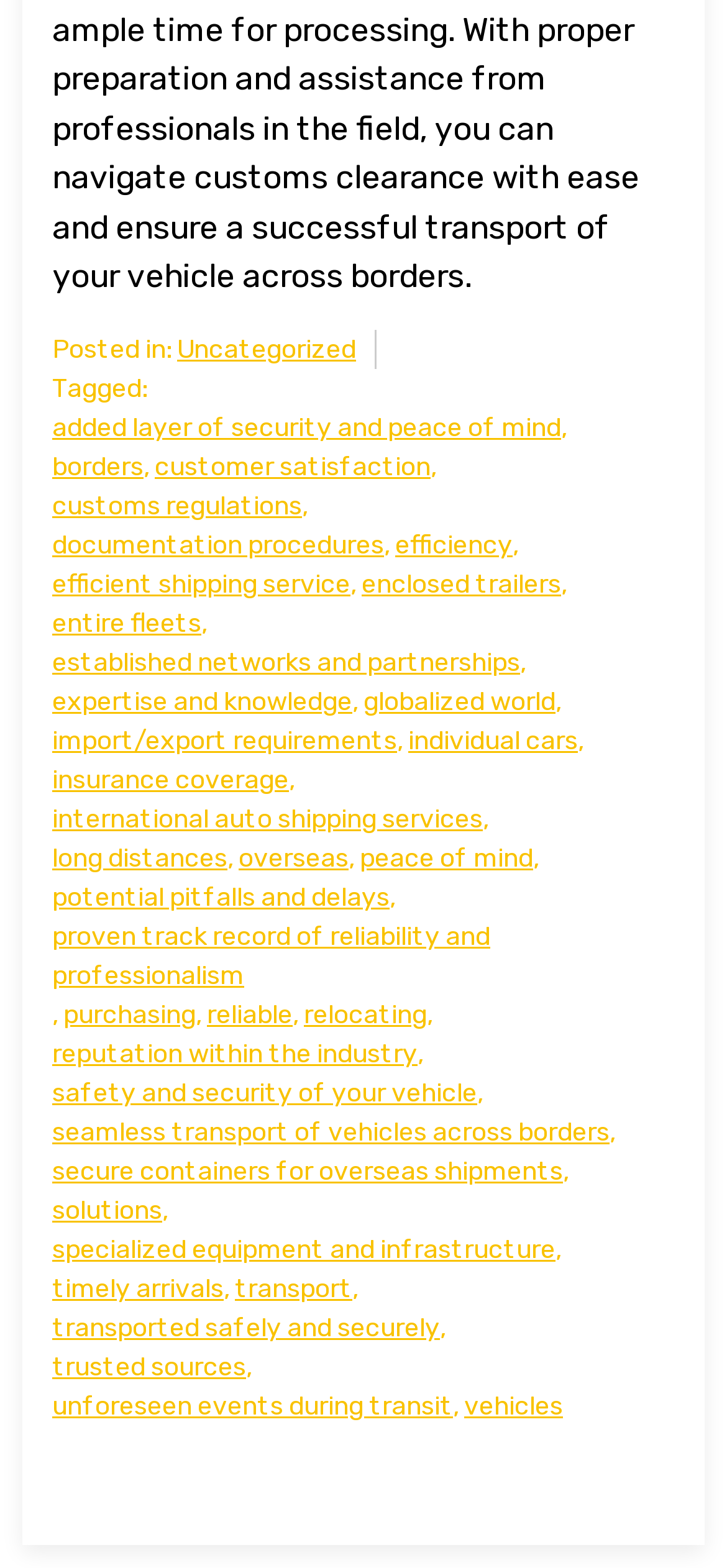Locate the bounding box coordinates of the segment that needs to be clicked to meet this instruction: "View project details".

None